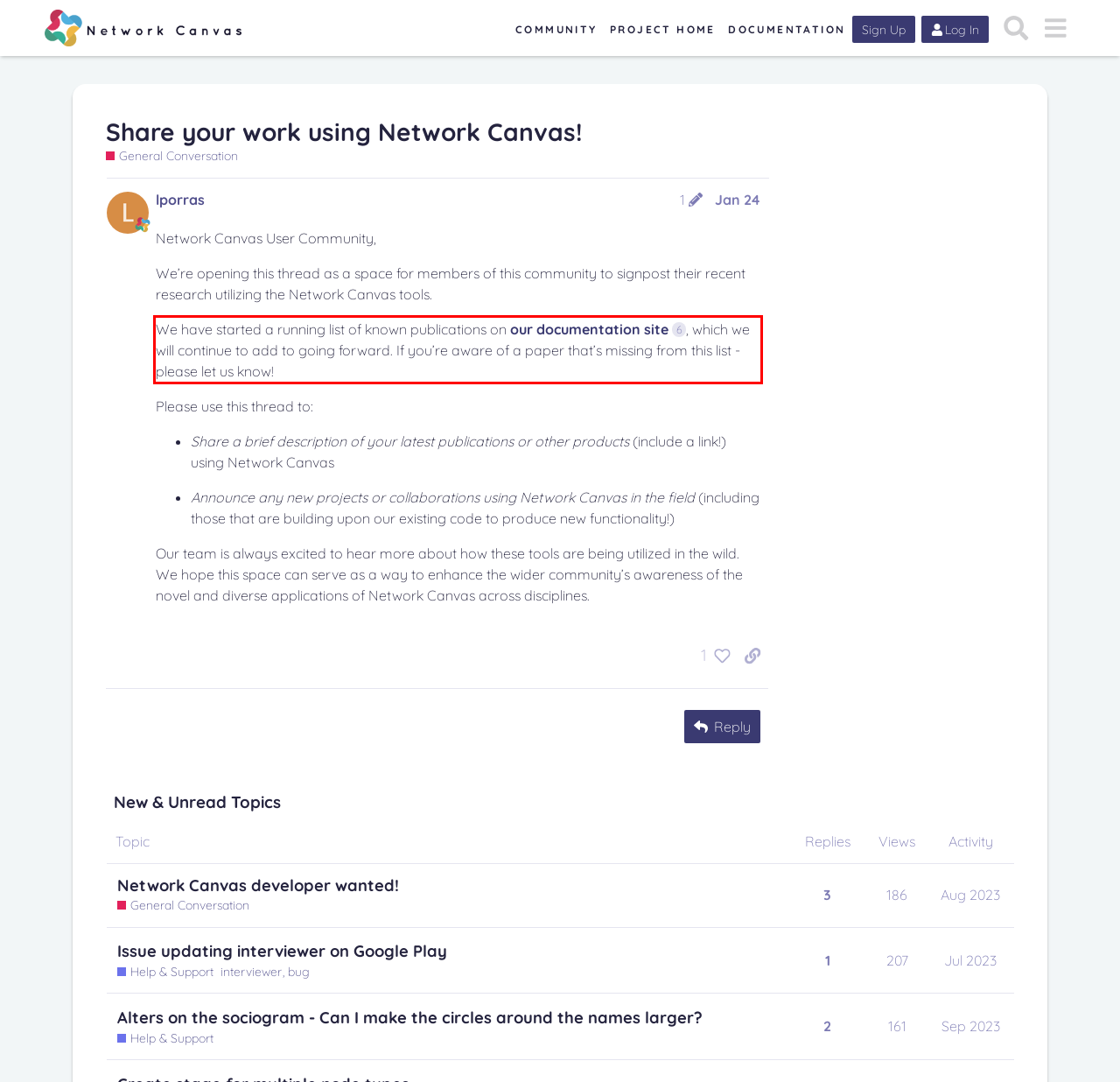Review the screenshot of the webpage and recognize the text inside the red rectangle bounding box. Provide the extracted text content.

We have started a running list of known publications on our documentation site 6, which we will continue to add to going forward. If you’re aware of a paper that’s missing from this list - please let us know!